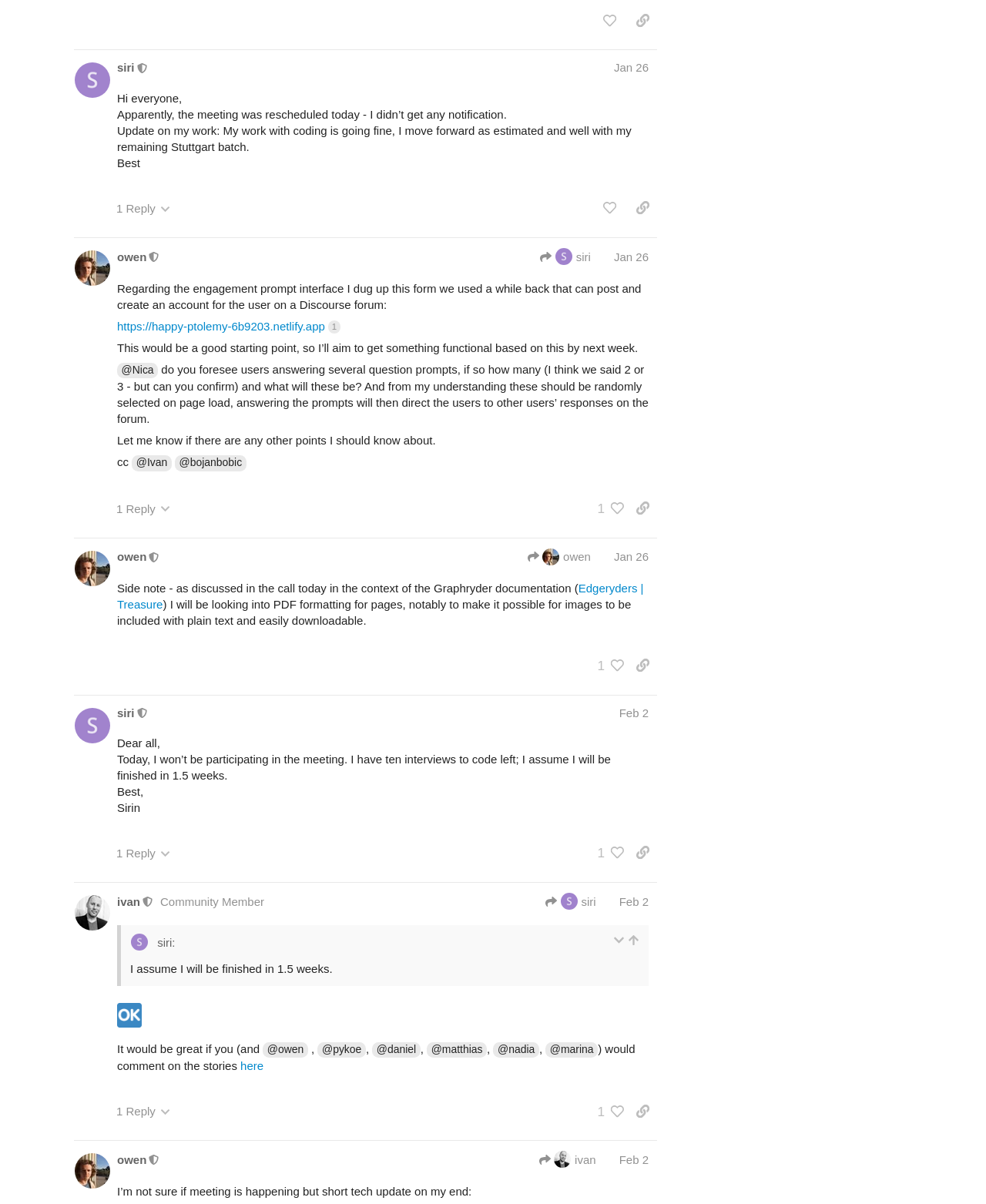Please give a concise answer to this question using a single word or phrase: 
How many posts are on this page?

9